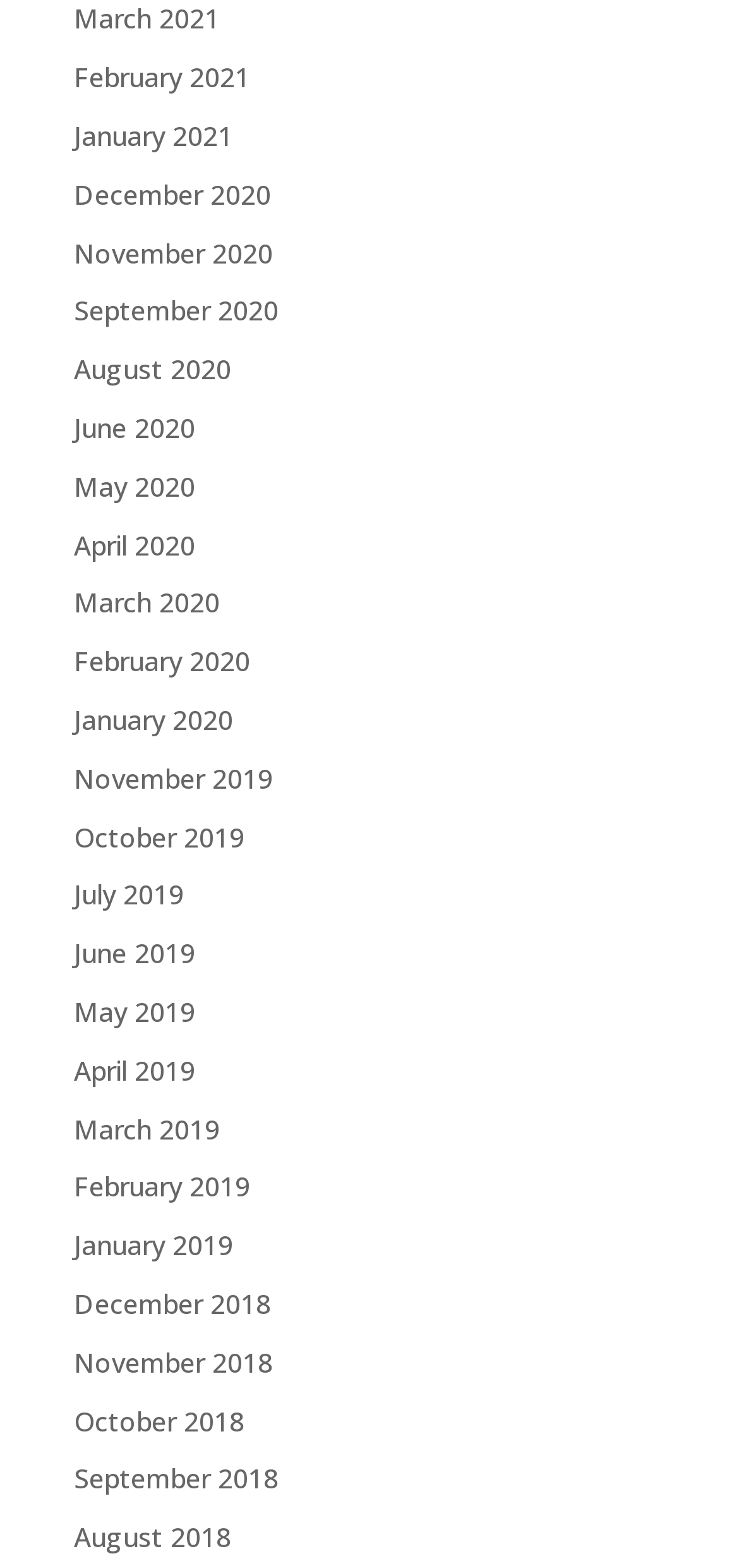What is the latest month listed?
Provide a concise answer using a single word or phrase based on the image.

March 2021